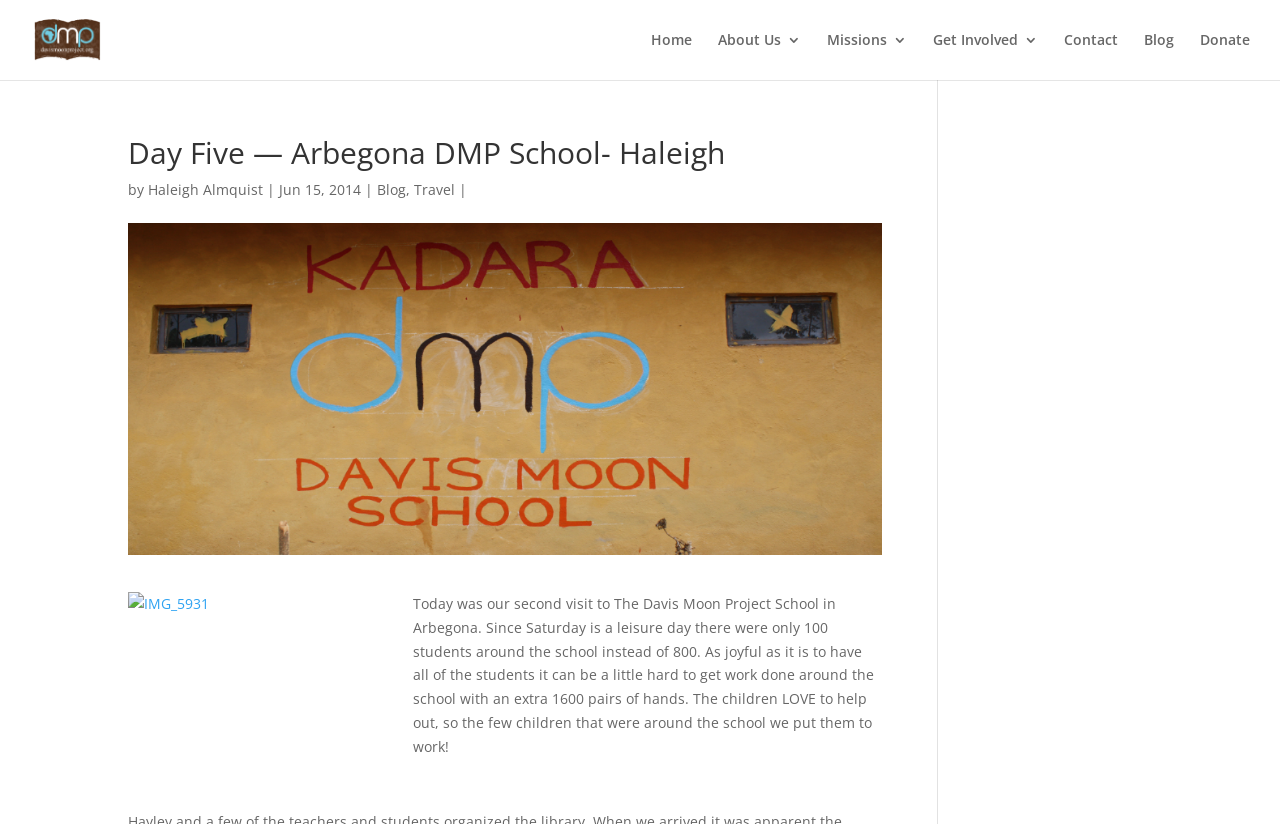Provide an in-depth caption for the elements present on the webpage.

The webpage is about a blog post titled "Day Five — Arbegona DMP School- Haleigh" from The Davis Moon Project. At the top left, there is a logo image of The Davis Moon Project, accompanied by a link to the project's homepage. 

On the top right, there is a navigation menu consisting of seven links: Home, About Us 3, Missions 3, Get Involved 3, Contact, Blog, and Donate. These links are aligned horizontally and evenly spaced.

Below the navigation menu, there is a large heading that displays the title of the blog post. Underneath the heading, there is a byline that reads "by Haleigh Almquist" with a link to the author's profile. The date of the post, "Jun 15, 2014", is also displayed, along with links to categories "Blog" and "Travel".

The main content of the blog post is accompanied by a large image that spans most of the width of the page. The image is described as "Day Five — Arbegona DMP School- Haleigh". Below the image, there is a smaller image of "IMG_5931".

The blog post itself describes the author's second visit to The Davis Moon Project School in Arbegona, where they worked with 100 students on a leisure day. The text explains that while it's joyful to have all the students around, it can be challenging to get work done with so many extra hands. The children are eager to help, and the few who were present were put to work.